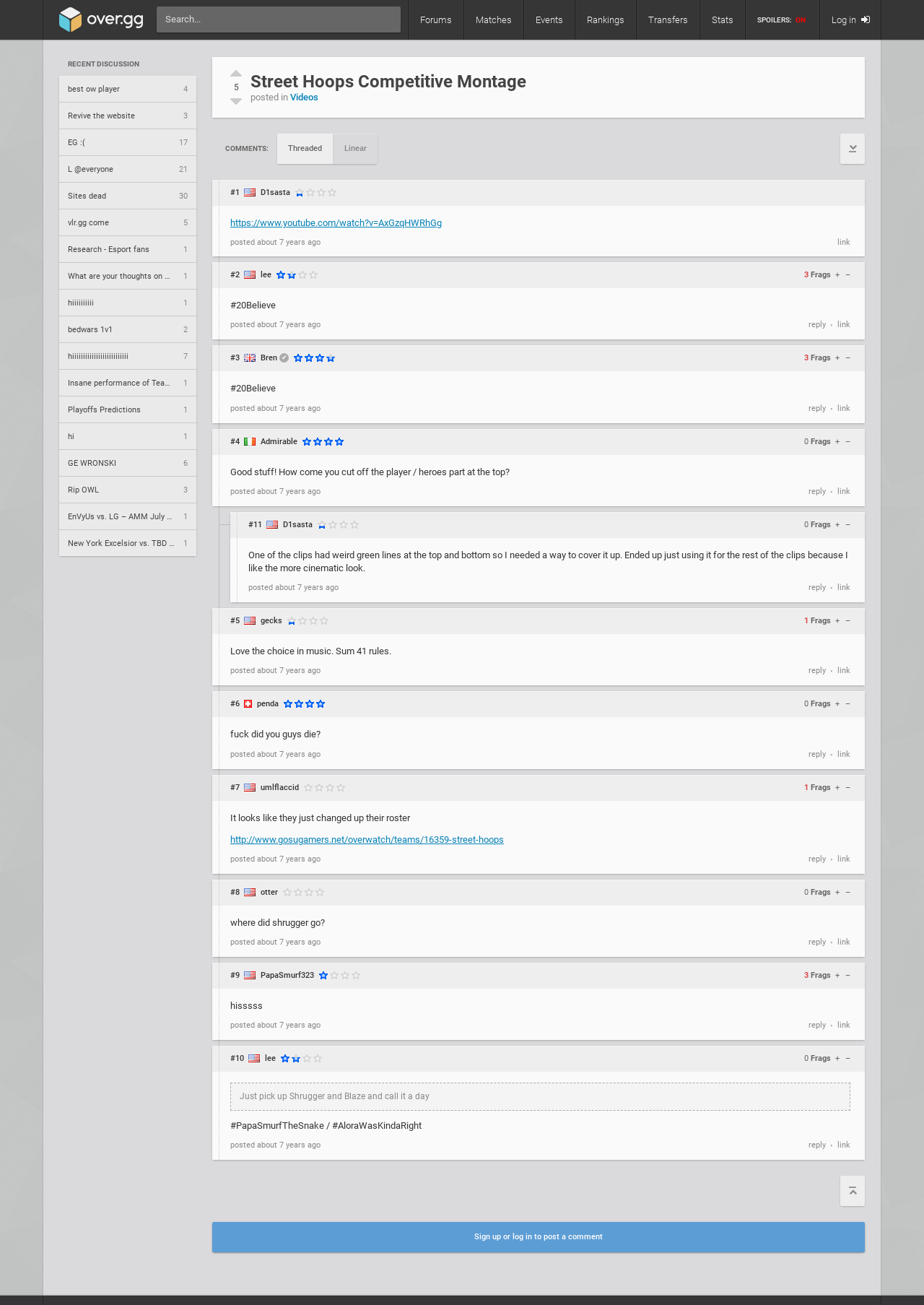Identify the bounding box coordinates of the section to be clicked to complete the task described by the following instruction: "Search for something". The coordinates should be four float numbers between 0 and 1, formatted as [left, top, right, bottom].

[0.17, 0.005, 0.434, 0.025]